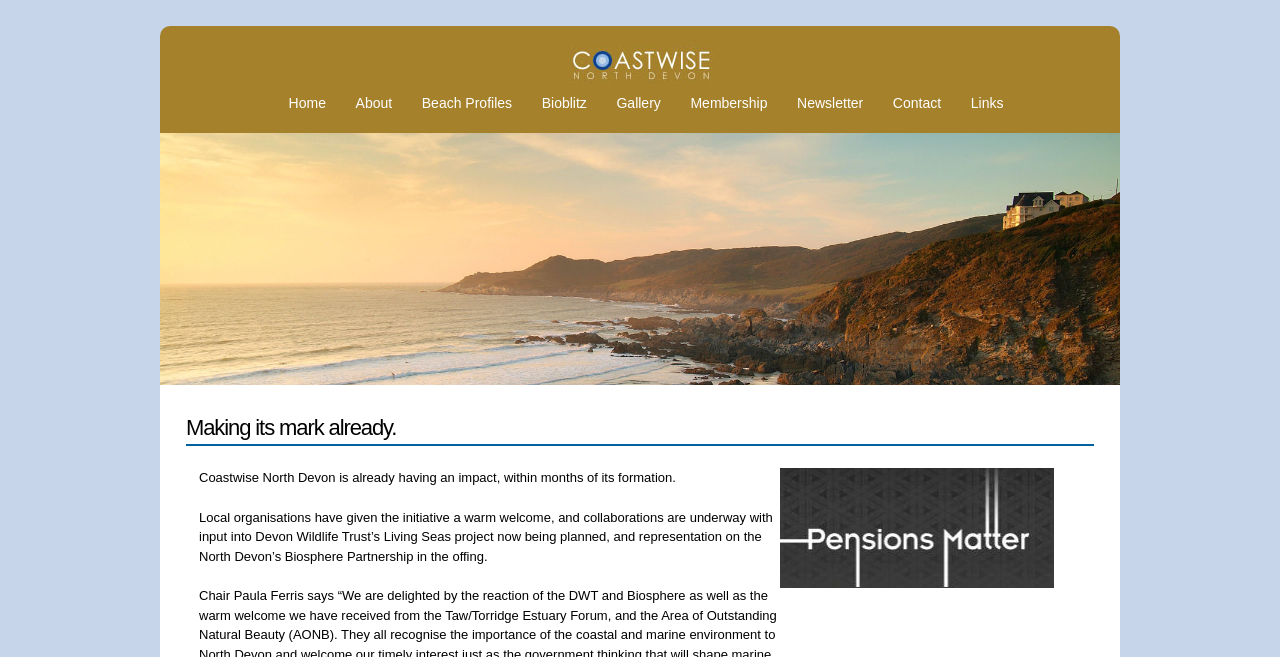Provide a one-word or one-phrase answer to the question:
What is the topic of the Living Seas project?

Wildlife